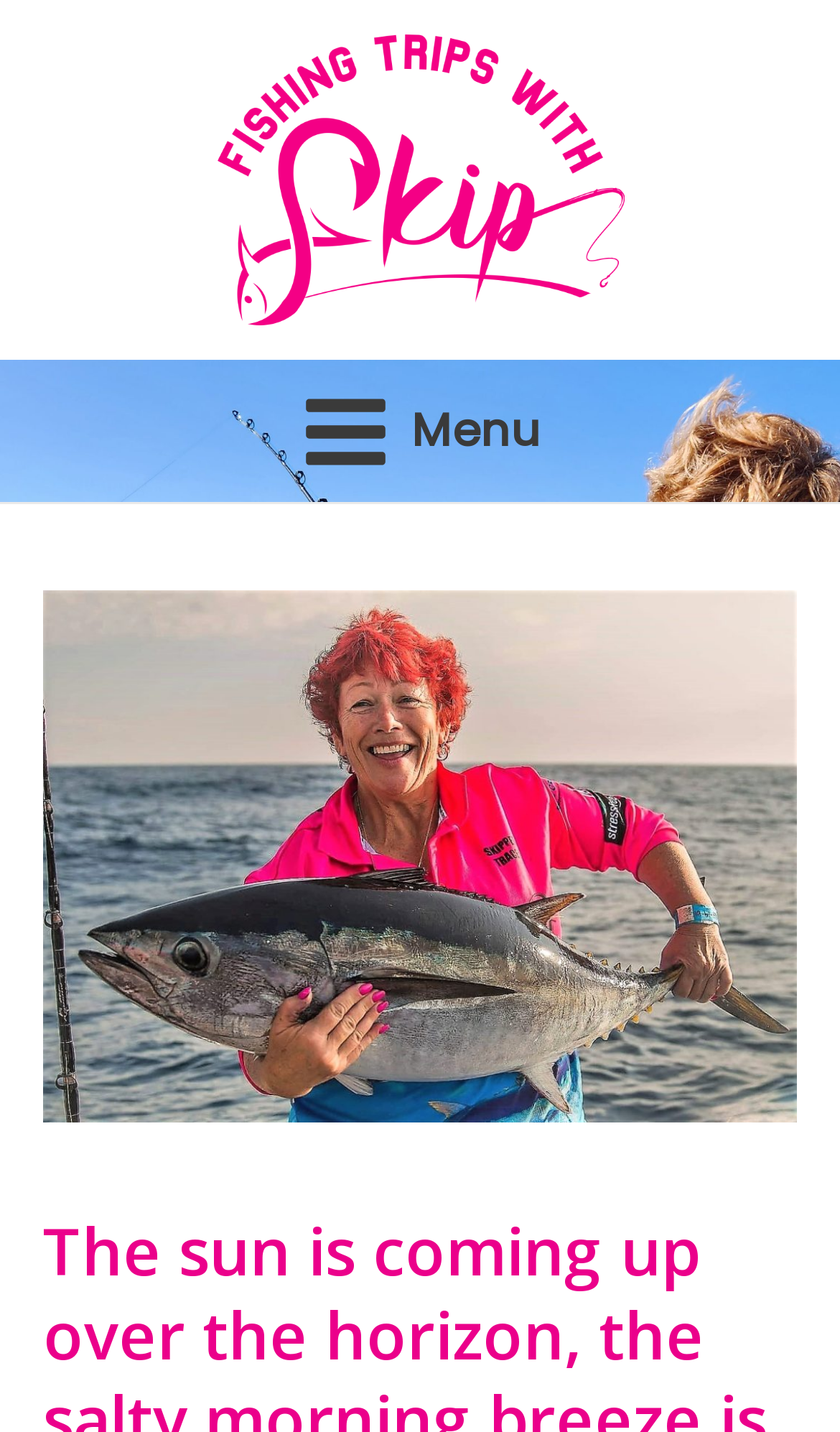Mark the bounding box of the element that matches the following description: "Main Menu Menu".

[0.327, 0.252, 0.673, 0.351]